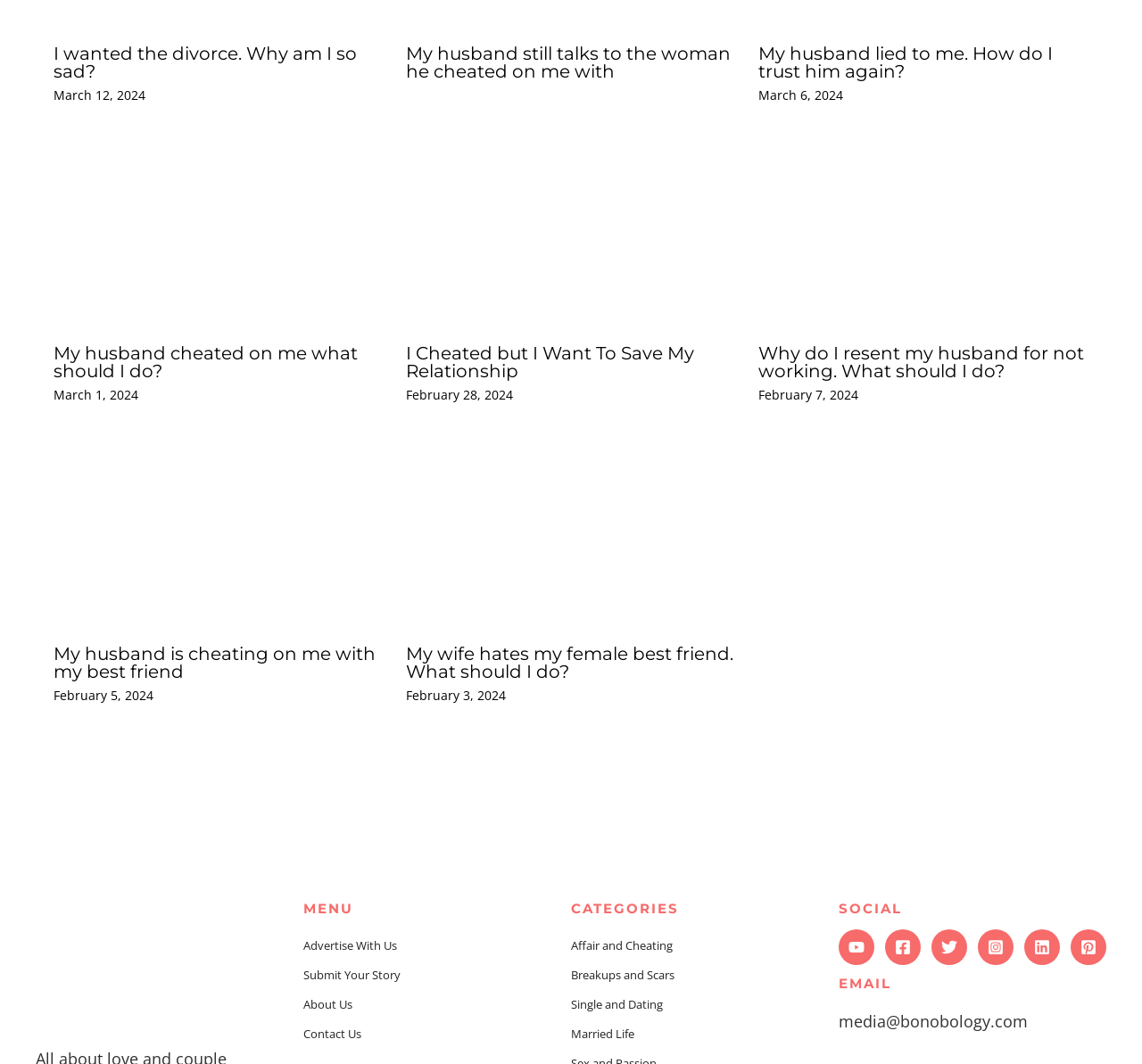Please determine the bounding box coordinates of the clickable area required to carry out the following instruction: "Click on the article 'I wanted the divorce. Why am I so sad?'". The coordinates must be four float numbers between 0 and 1, represented as [left, top, right, bottom].

[0.047, 0.04, 0.312, 0.077]